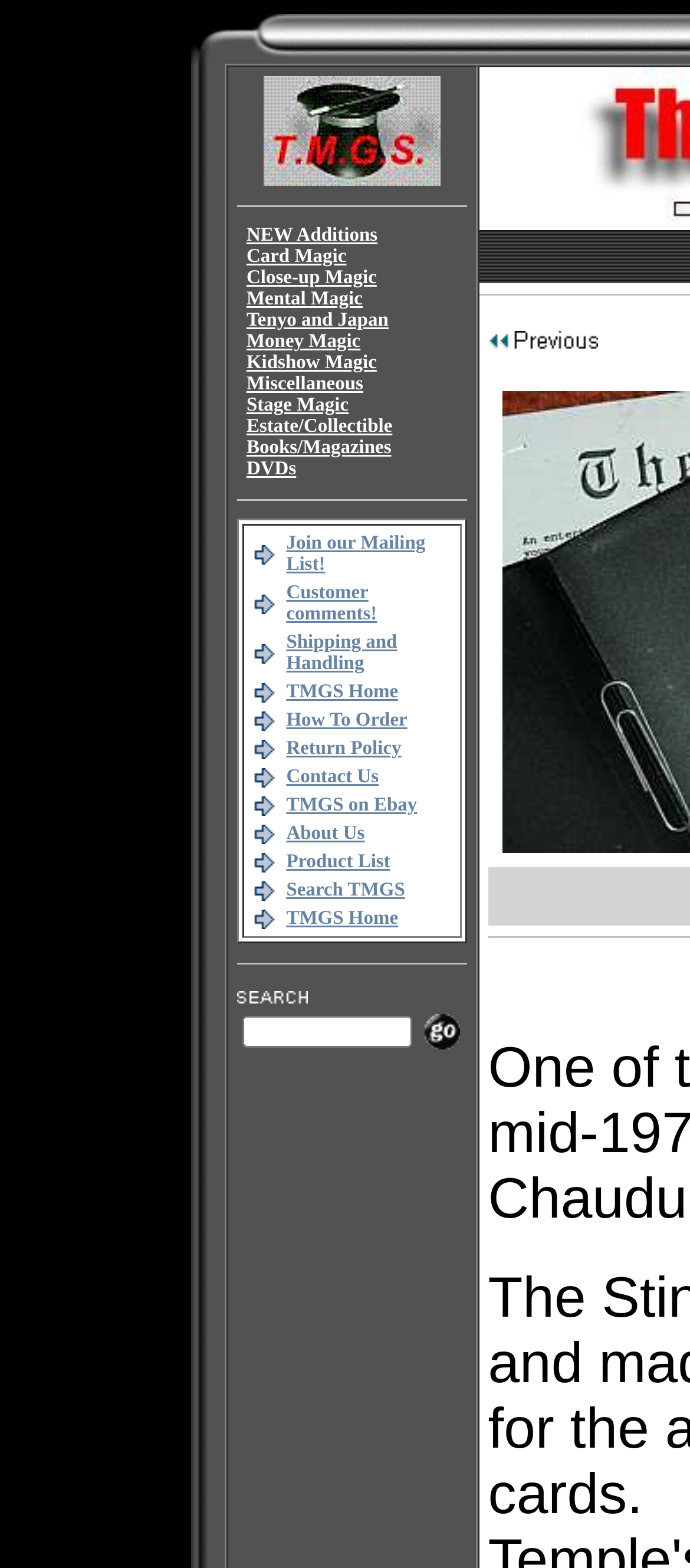How many categories are listed on the website?
Please provide a single word or phrase as your answer based on the image.

12